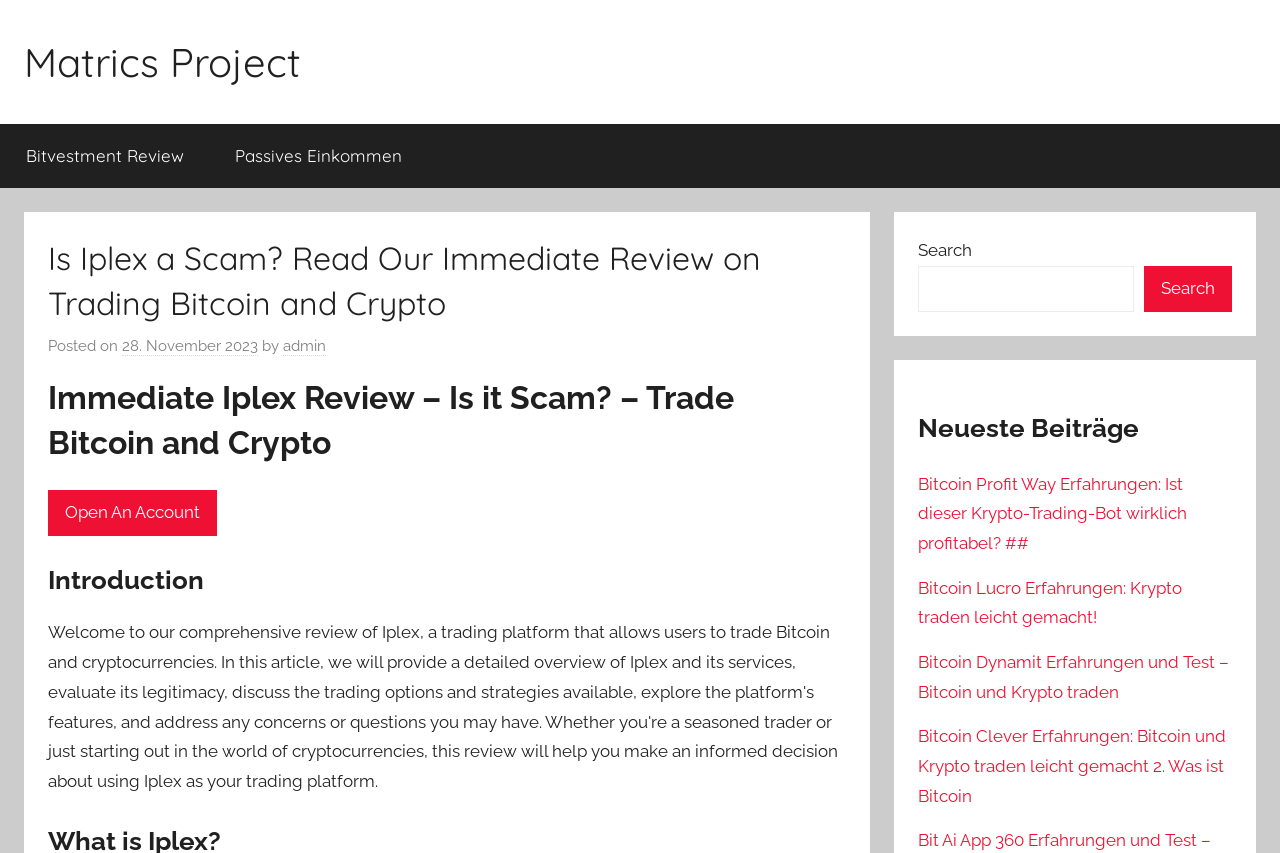Specify the bounding box coordinates of the area to click in order to execute this command: 'Search for something'. The coordinates should consist of four float numbers ranging from 0 to 1, and should be formatted as [left, top, right, bottom].

[0.717, 0.311, 0.886, 0.366]